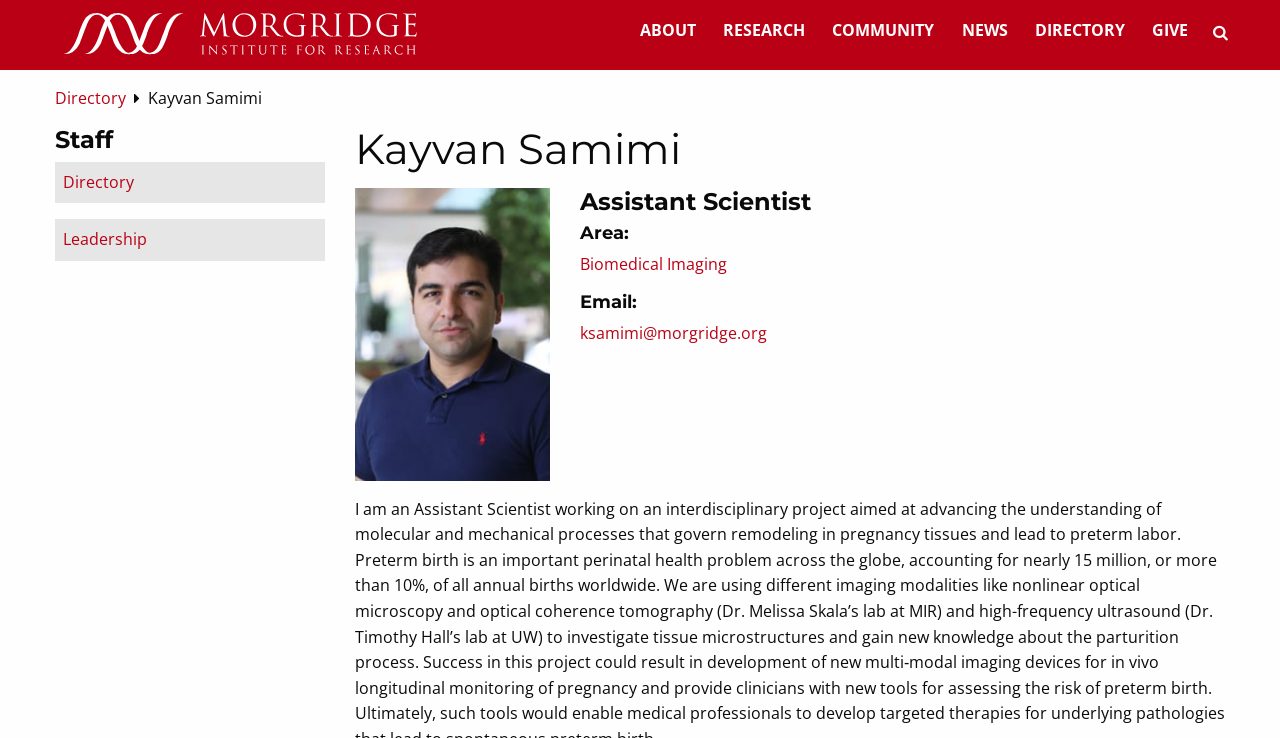Please determine the bounding box coordinates of the element's region to click in order to carry out the following instruction: "view staff directory". The coordinates should be four float numbers between 0 and 1, i.e., [left, top, right, bottom].

[0.043, 0.118, 0.098, 0.148]